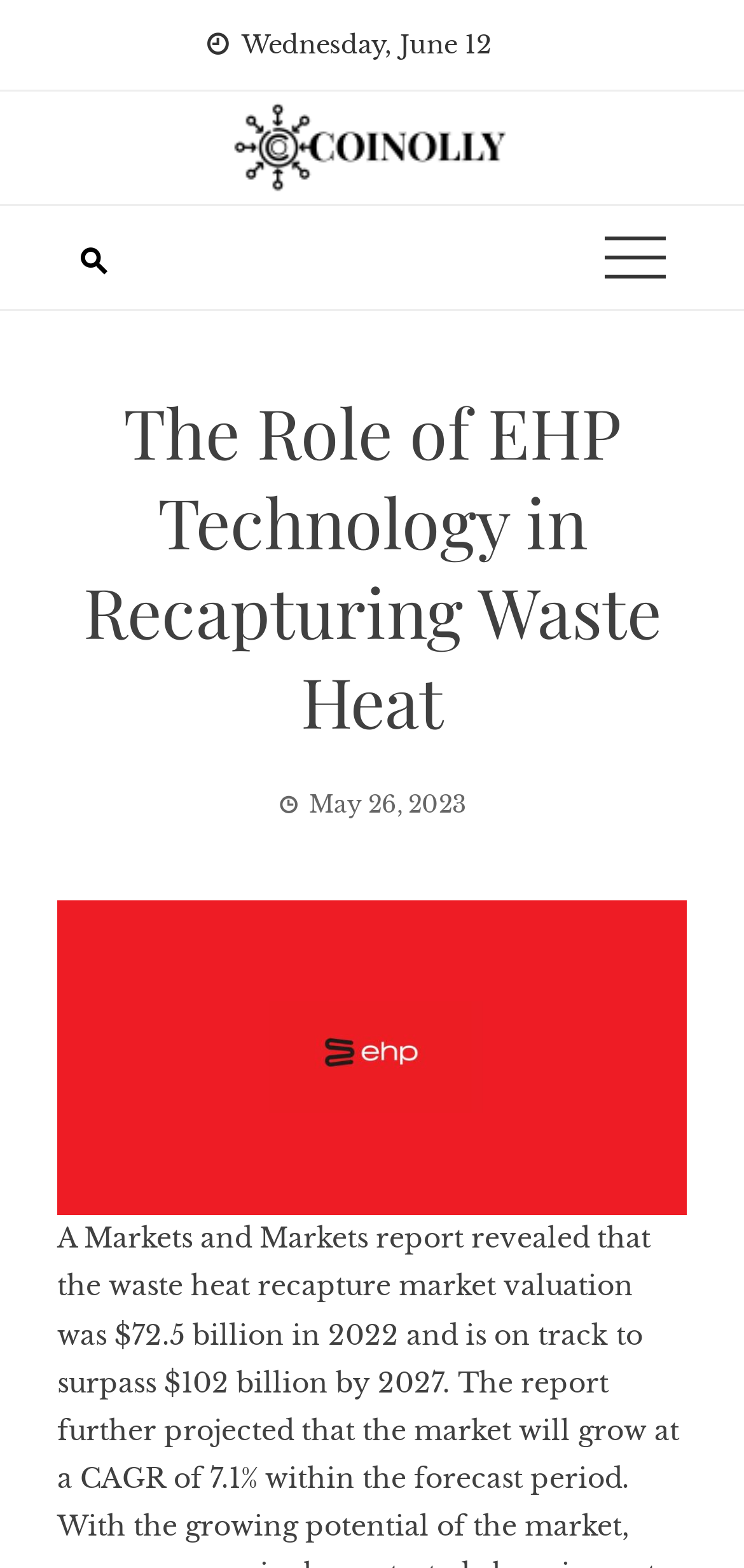What is the source of the report mentioned?
Give a thorough and detailed response to the question.

I found the source of the report by looking at the link element on the webpage, which is located at coordinates [0.103, 0.779, 0.495, 0.801]. The text within this element is 'Markets and Markets', which indicates the source of the report mentioned in the article.